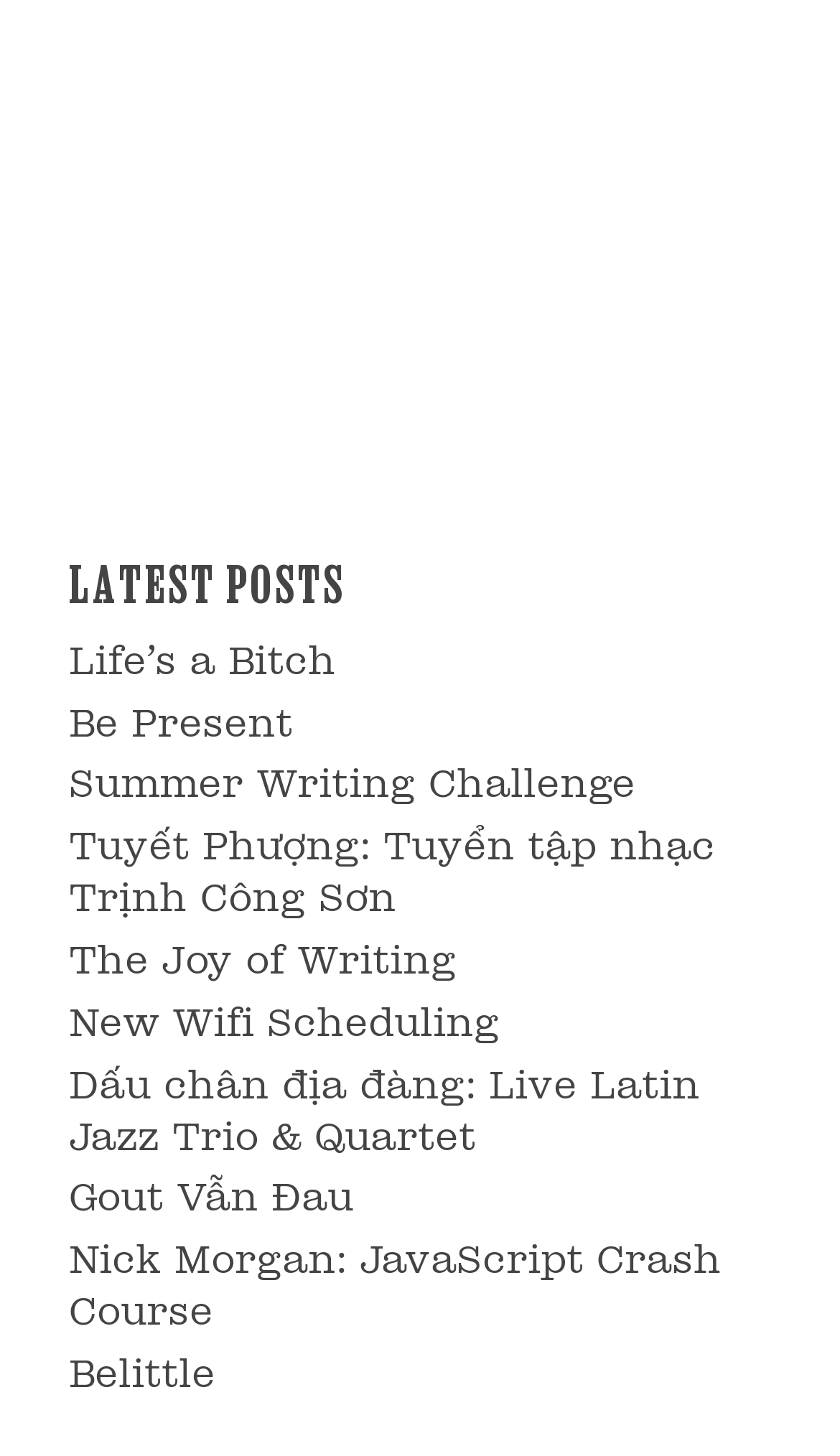Provide a short, one-word or phrase answer to the question below:
What is the last post title?

Belittle